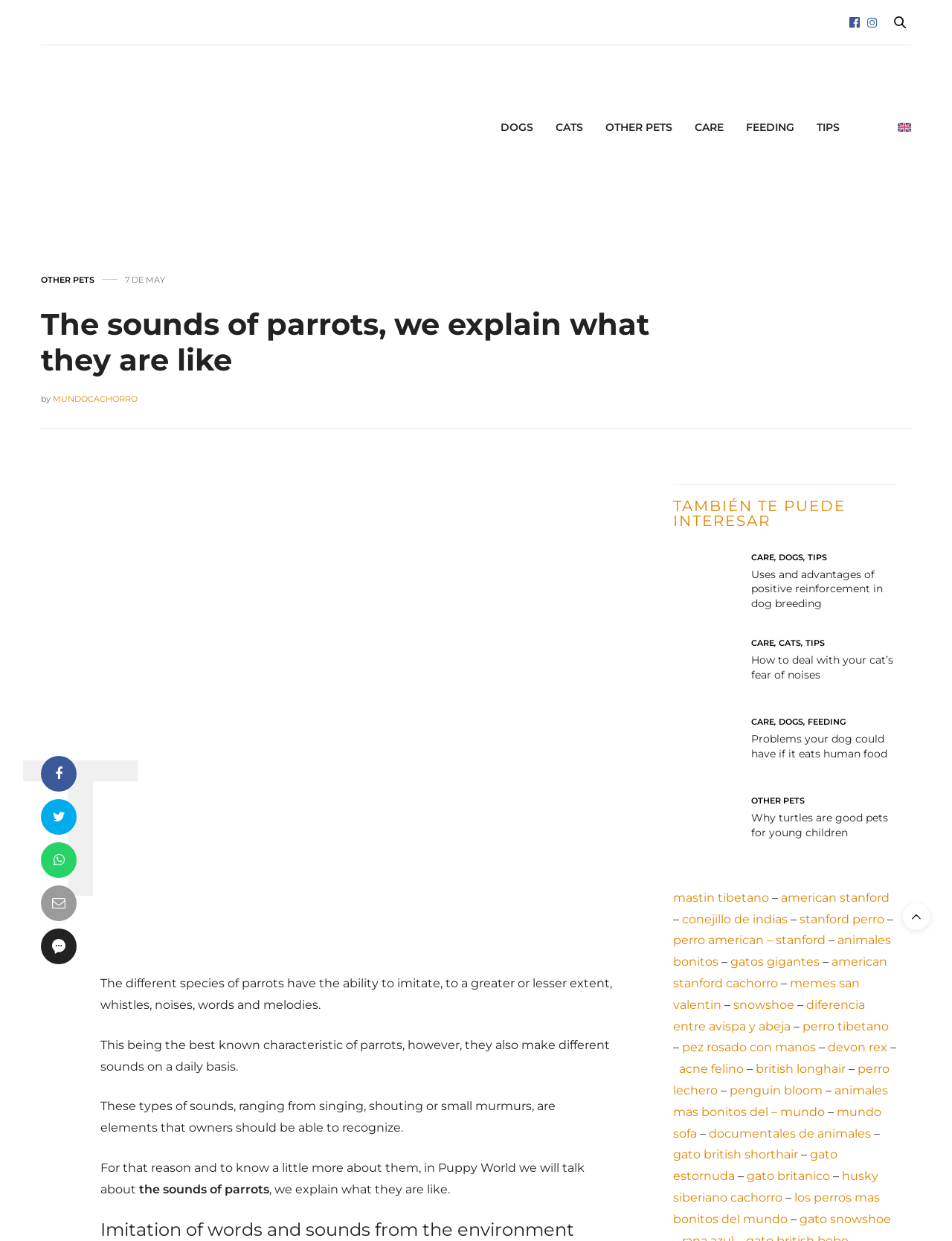Please determine the main heading text of this webpage.

The sounds of parrots, we explain what they are like